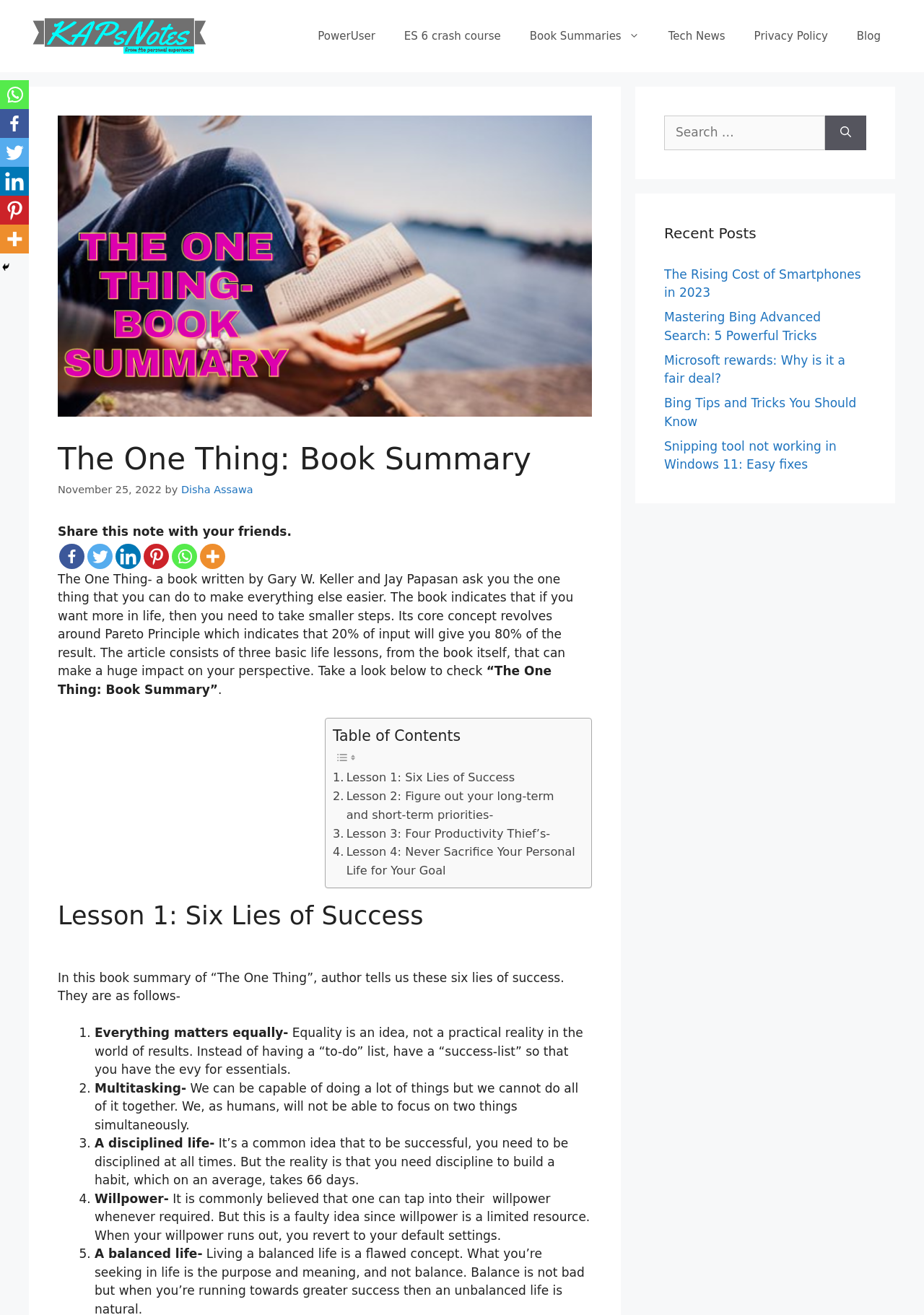Give the bounding box coordinates for the element described by: "aria-label="Facebook" title="Facebook"".

[0.064, 0.413, 0.091, 0.432]